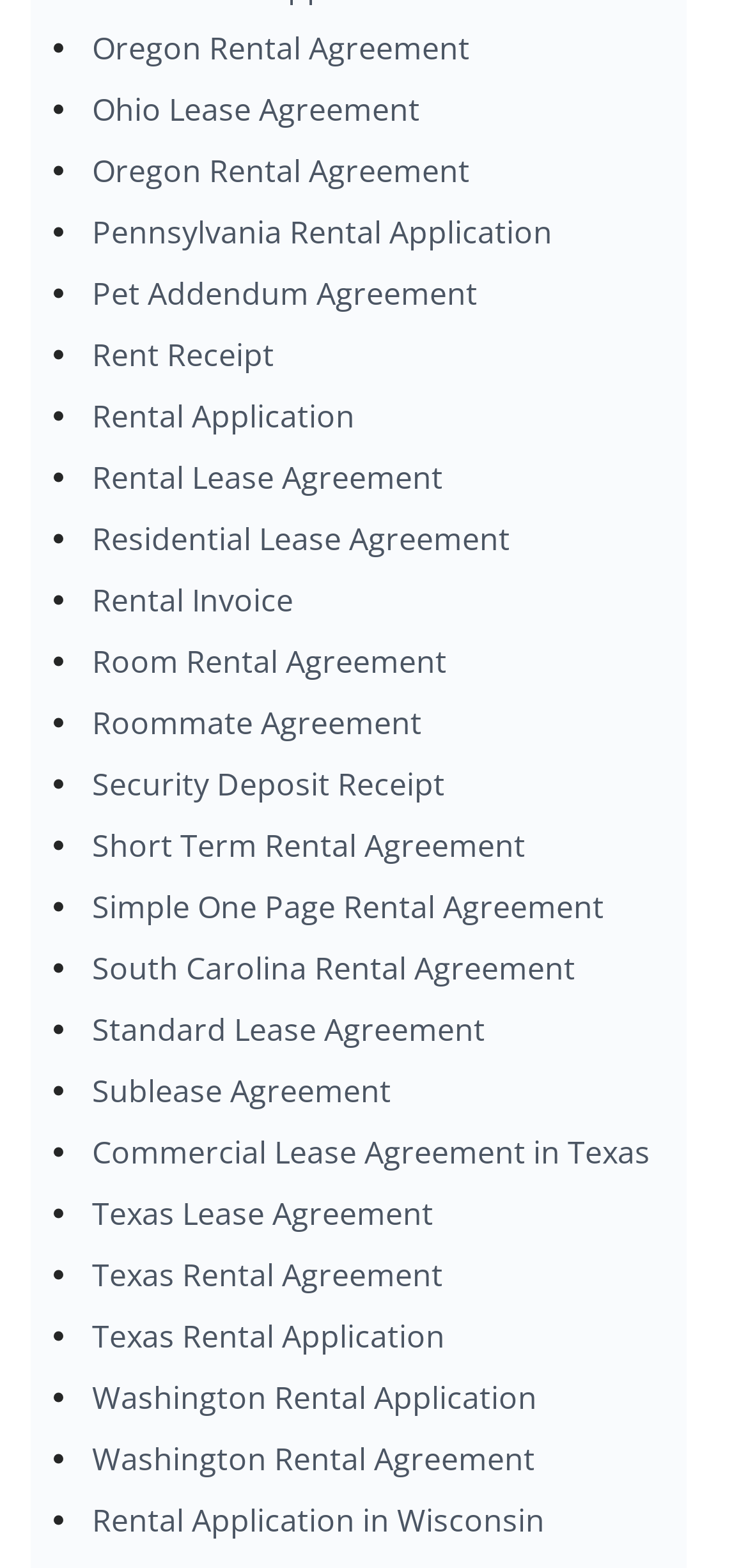Show the bounding box coordinates of the element that should be clicked to complete the task: "Access Pennsylvania Rental Application".

[0.123, 0.135, 0.738, 0.162]